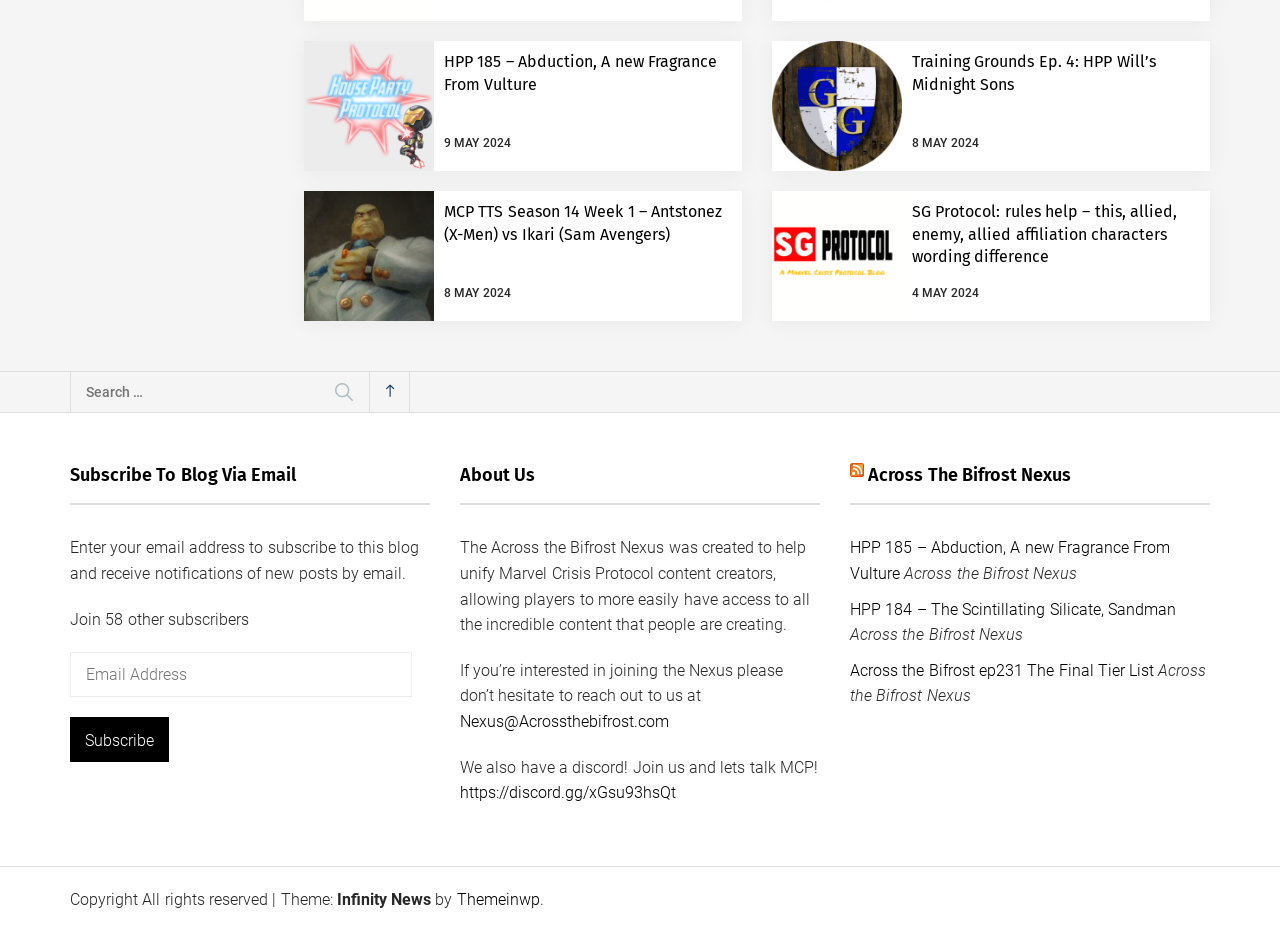Please reply to the following question using a single word or phrase: 
How many articles are on the webpage?

4